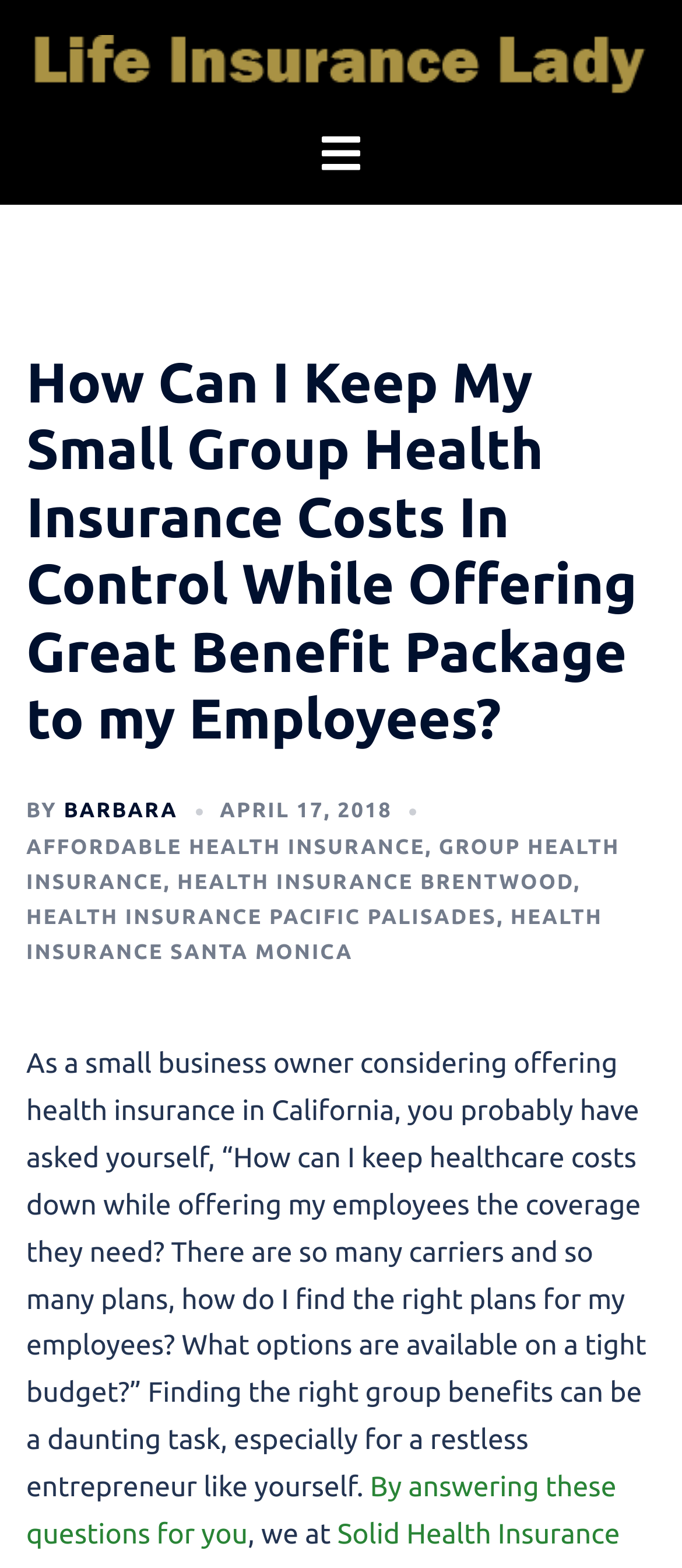Determine the bounding box coordinates of the section I need to click to execute the following instruction: "Learn about Affordable Health Insurance". Provide the coordinates as four float numbers between 0 and 1, i.e., [left, top, right, bottom].

[0.038, 0.533, 0.623, 0.547]